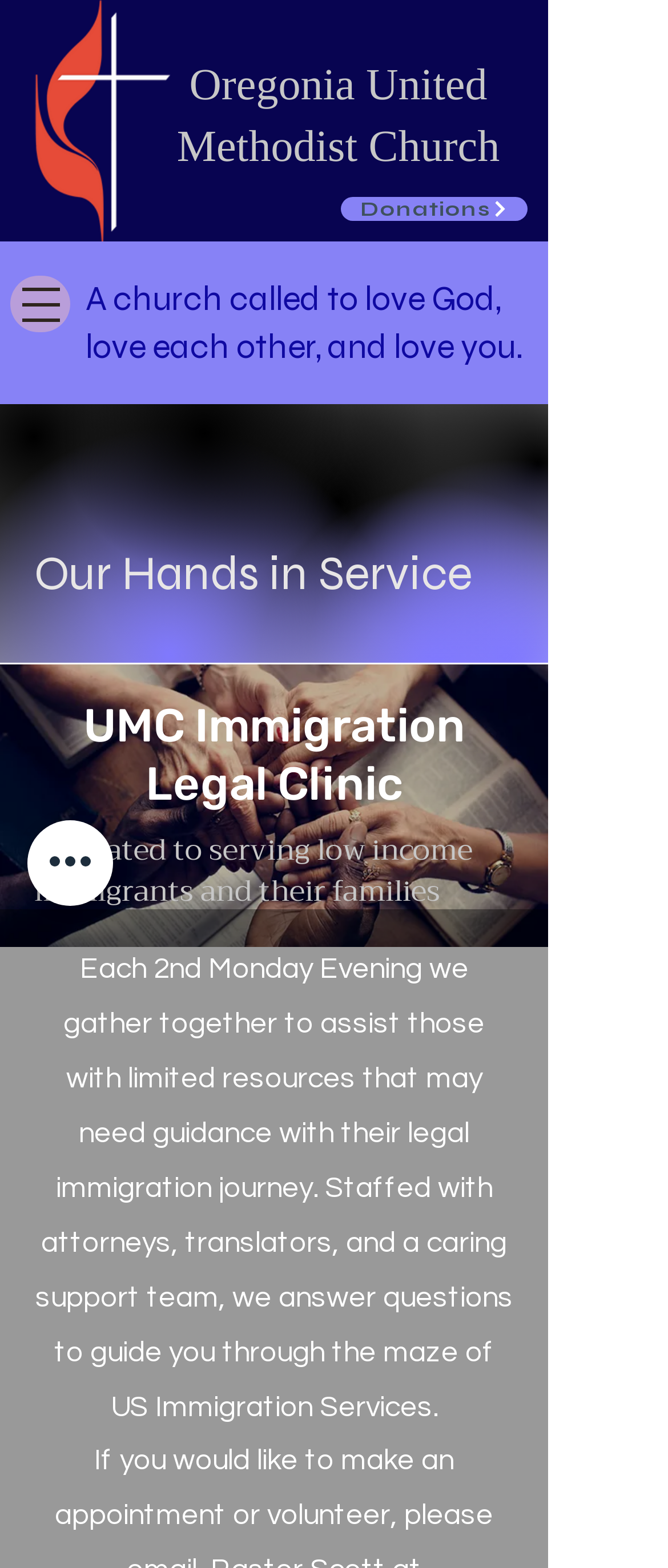Determine the bounding box coordinates of the UI element described by: "aria-label="Quick actions"".

[0.041, 0.523, 0.169, 0.578]